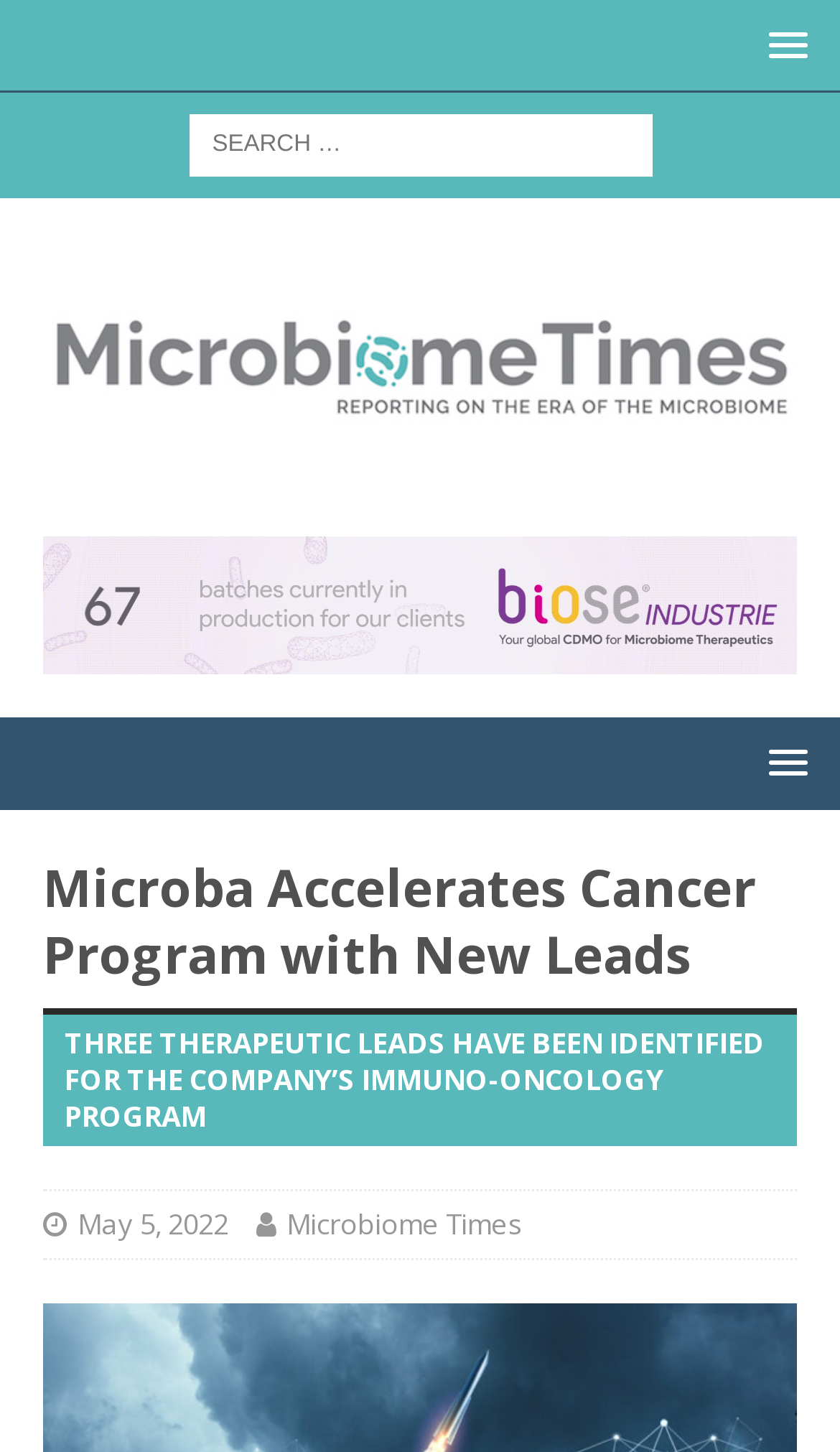How many links are there in the main content section?
From the image, respond with a single word or phrase.

3